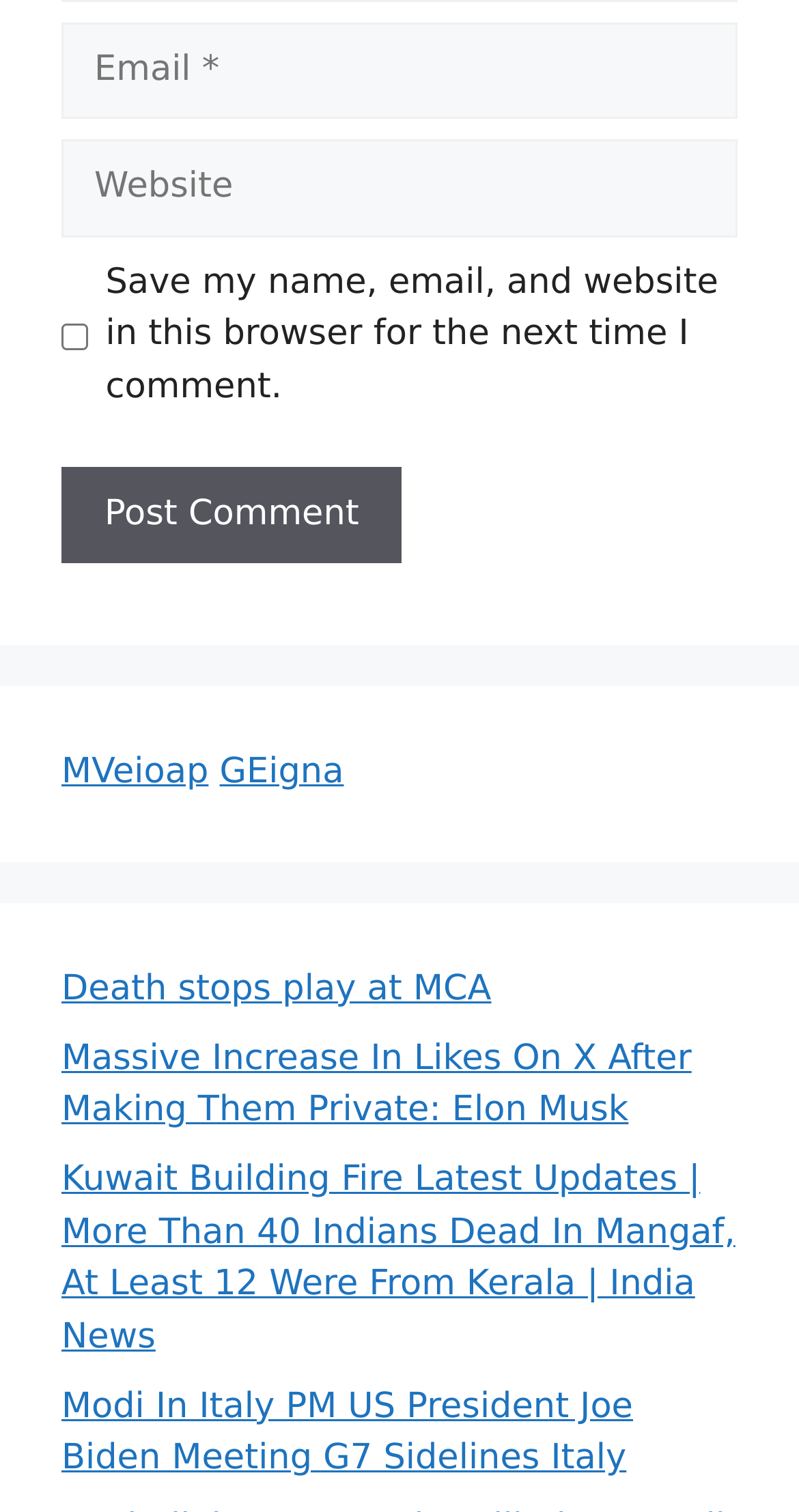How many links are listed below the comment section?
Kindly offer a comprehensive and detailed response to the question.

There are five links listed below the comment section, including 'MVeioap', 'GEigna', and three news article titles. These links are positioned vertically below the comment section.